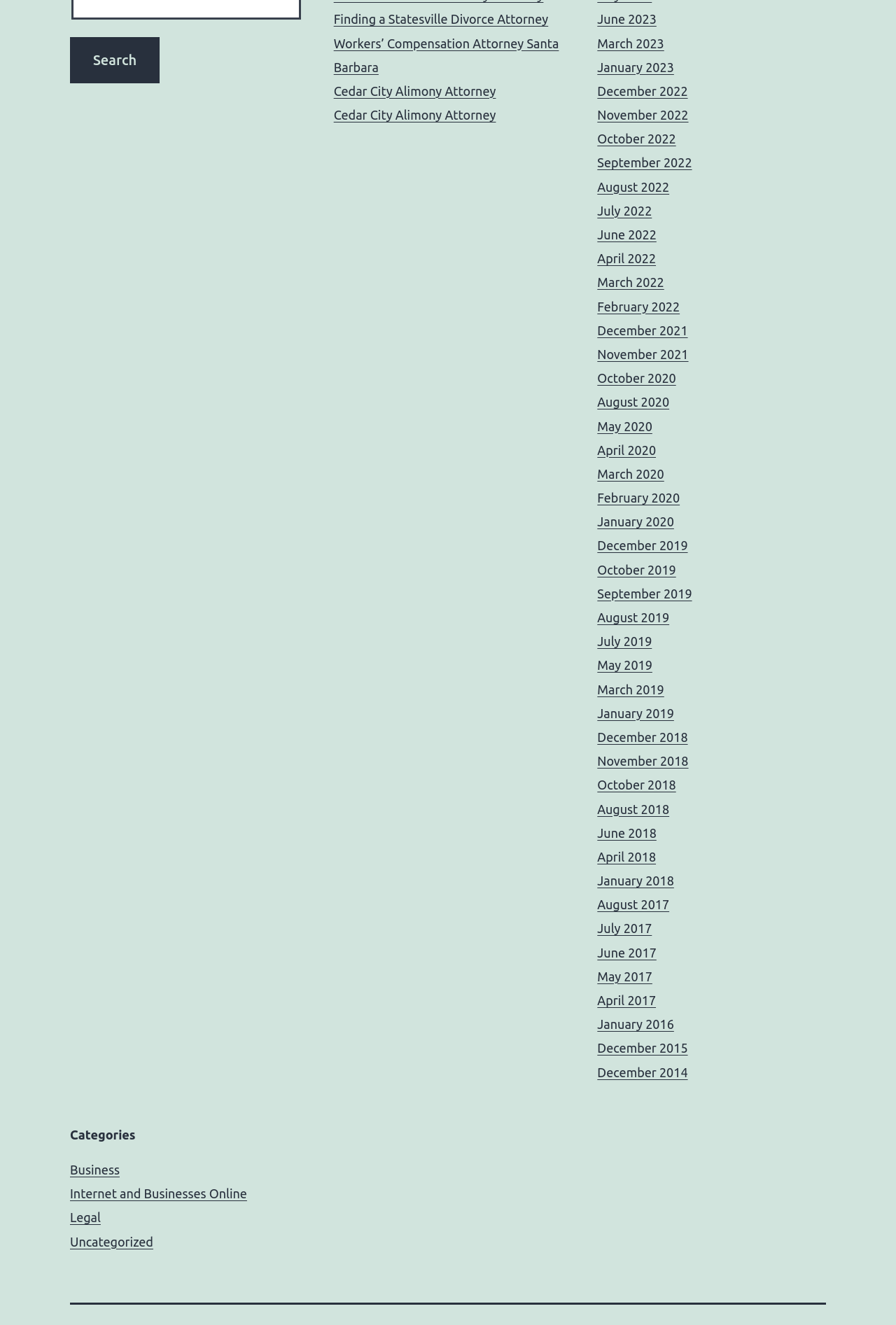Please identify the bounding box coordinates of the element's region that should be clicked to execute the following instruction: "Read about Finding a Statesville Divorce Attorney". The bounding box coordinates must be four float numbers between 0 and 1, i.e., [left, top, right, bottom].

[0.372, 0.009, 0.612, 0.02]